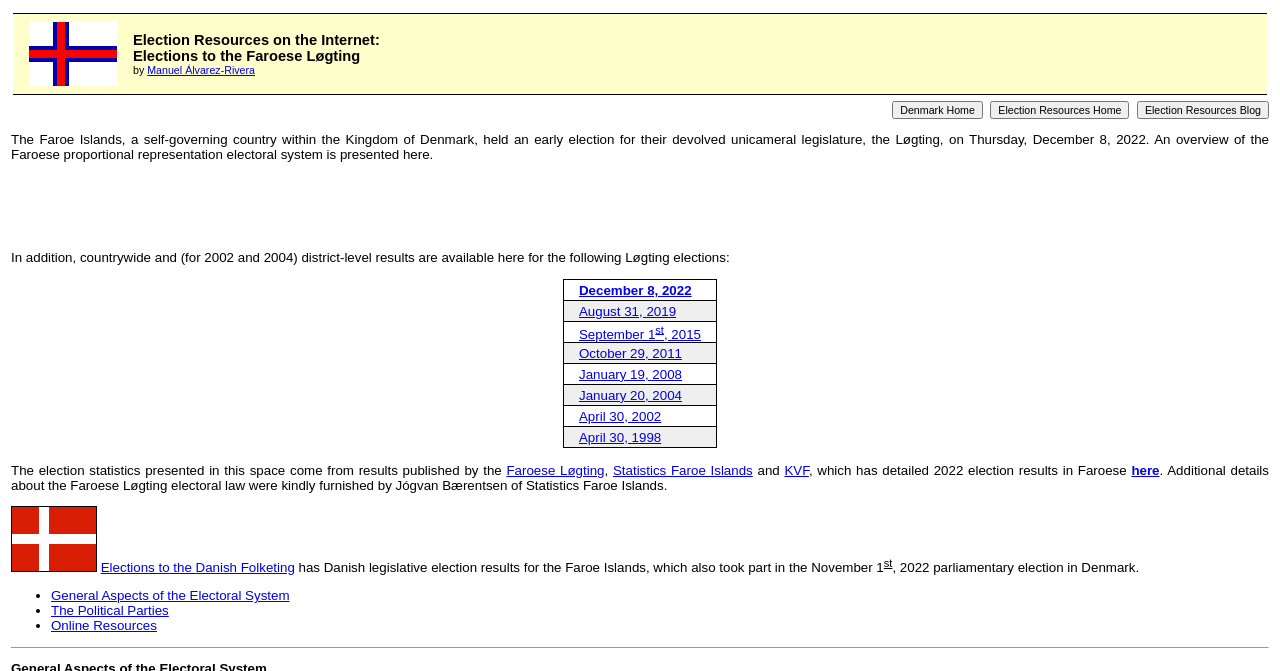Identify the bounding box coordinates for the element you need to click to achieve the following task: "Click the 'Election Resources Blog' button". The coordinates must be four float values ranging from 0 to 1, formatted as [left, top, right, bottom].

[0.888, 0.151, 0.991, 0.177]